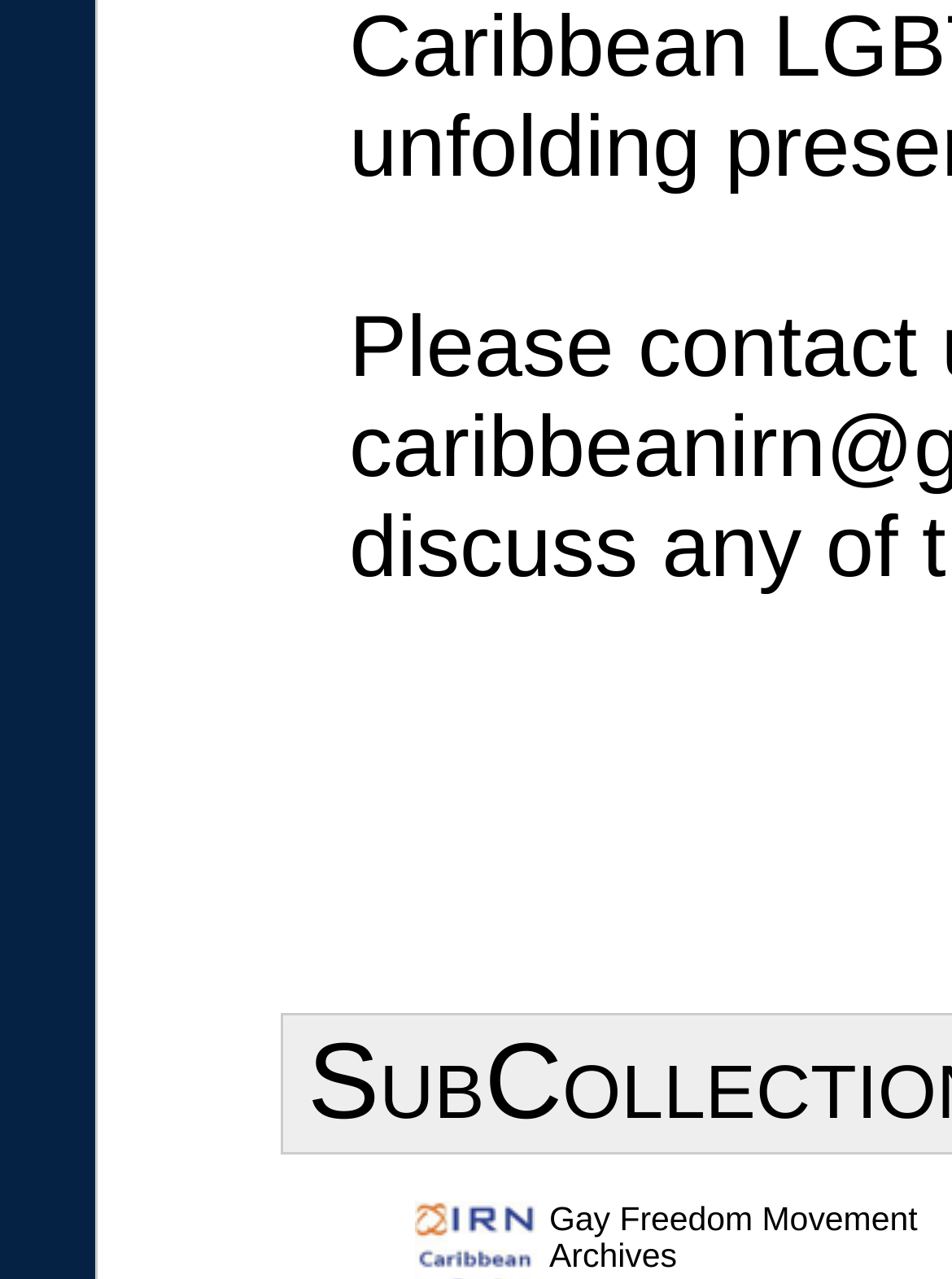From the webpage screenshot, identify the region described by About dLOC. Provide the bounding box coordinates as (top-left x, top-left y, bottom-right x, bottom-right y), with each value being a floating point number between 0 and 1.

[0.11, 0.947, 0.261, 0.97]